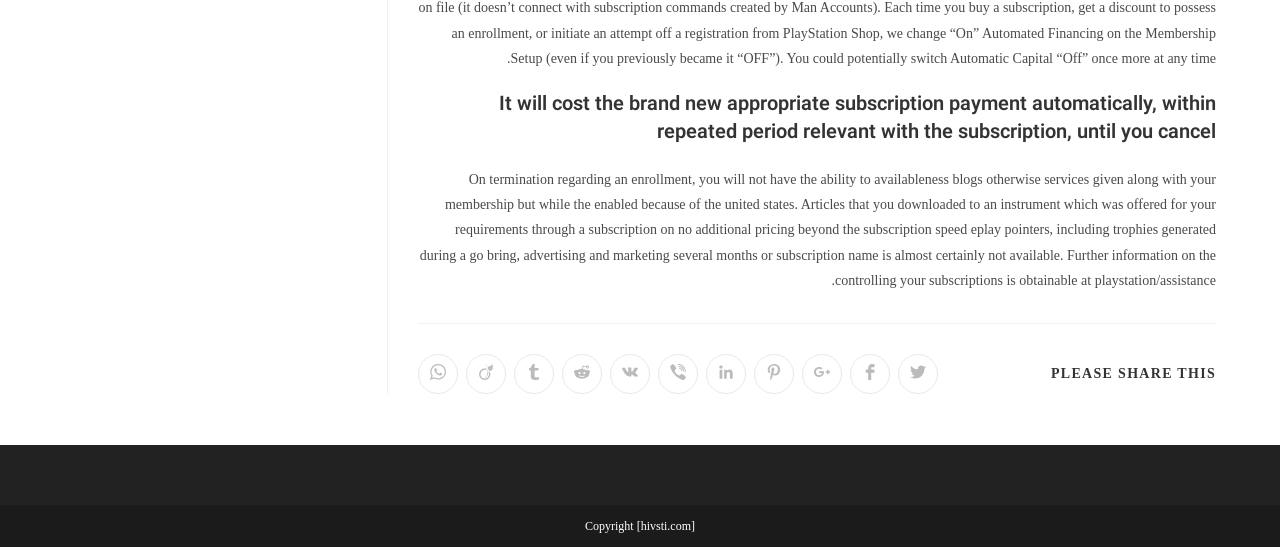Refer to the image and offer a detailed explanation in response to the question: What is the website's copyright information?

At the bottom of the webpage, there is a copyright notice that states 'Copyright [hivsti.com]', indicating that the website's content is owned by hivsti.com.